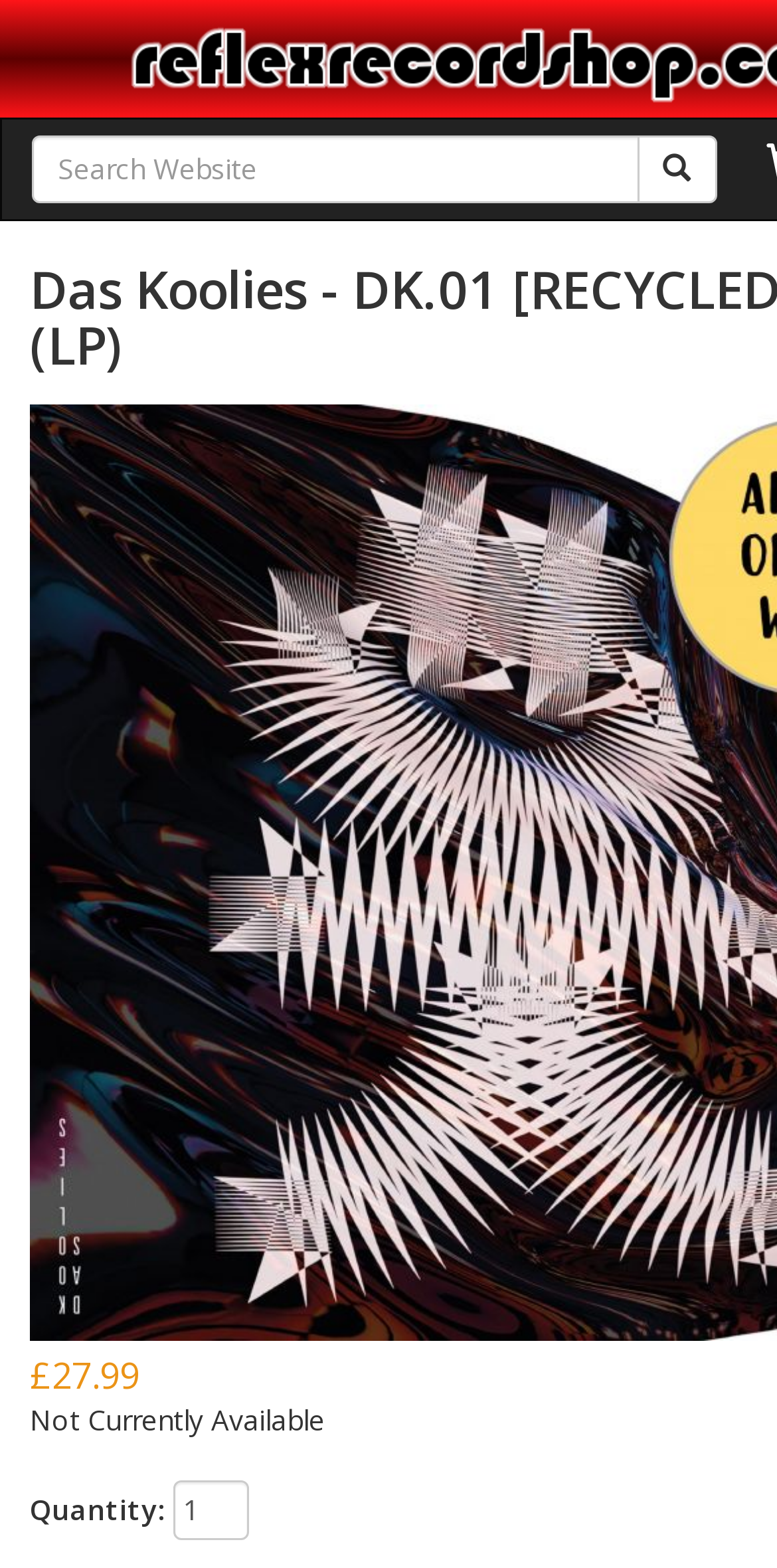Please reply with a single word or brief phrase to the question: 
What is the default quantity of the product?

1